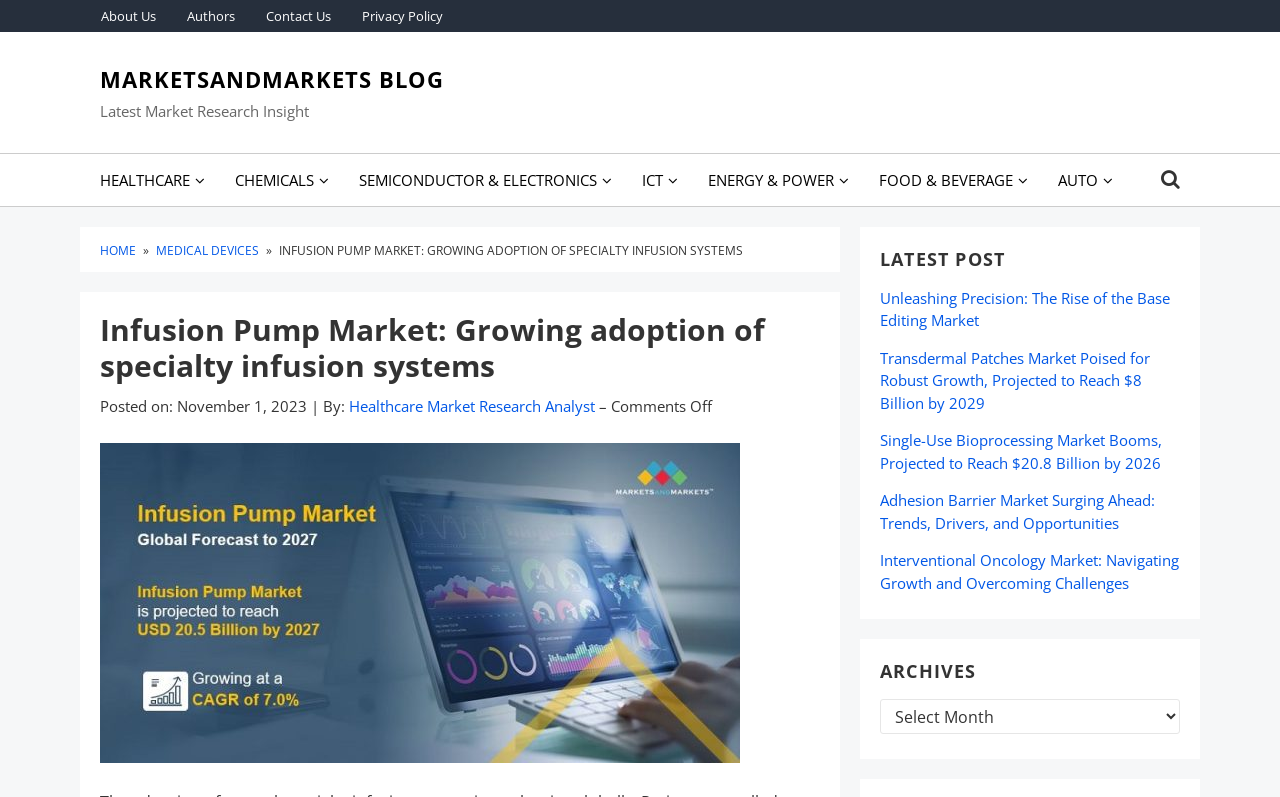Reply to the question with a single word or phrase:
What is the author's profession?

Healthcare Market Research Analyst